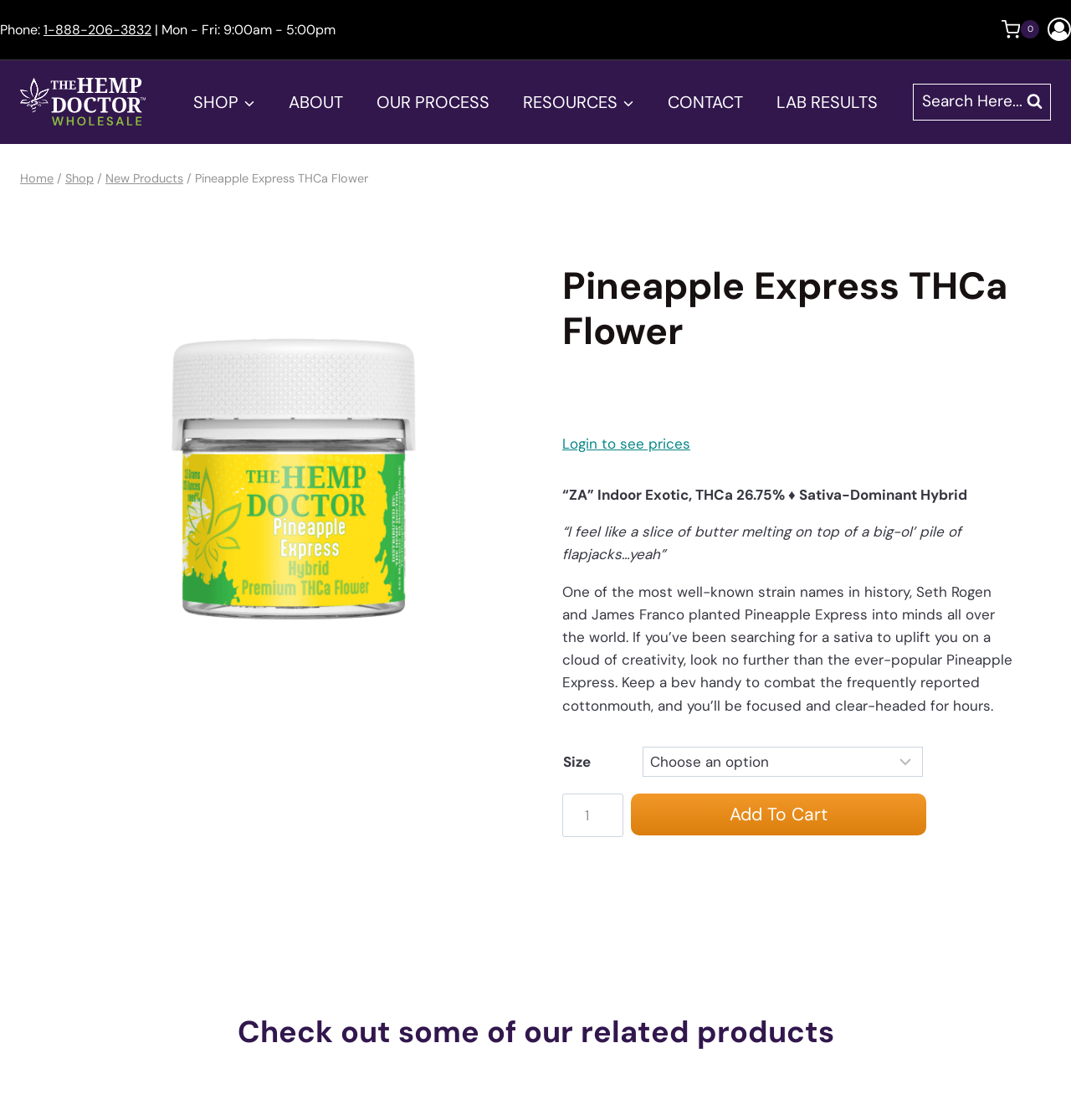Show the bounding box coordinates of the element that should be clicked to complete the task: "Call the customer service".

[0.041, 0.018, 0.141, 0.034]